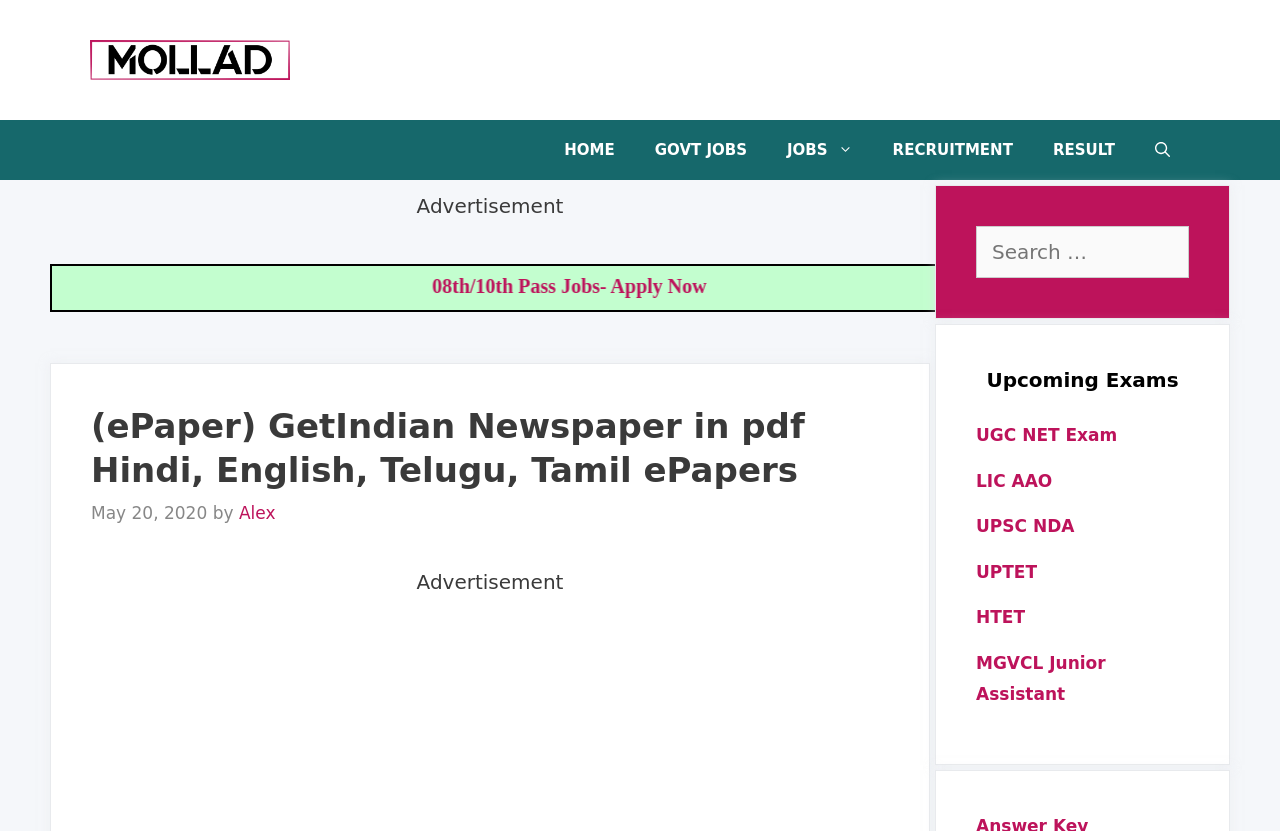Please give a succinct answer to the question in one word or phrase:
Who is the author of the ePaper content on this website?

Alex